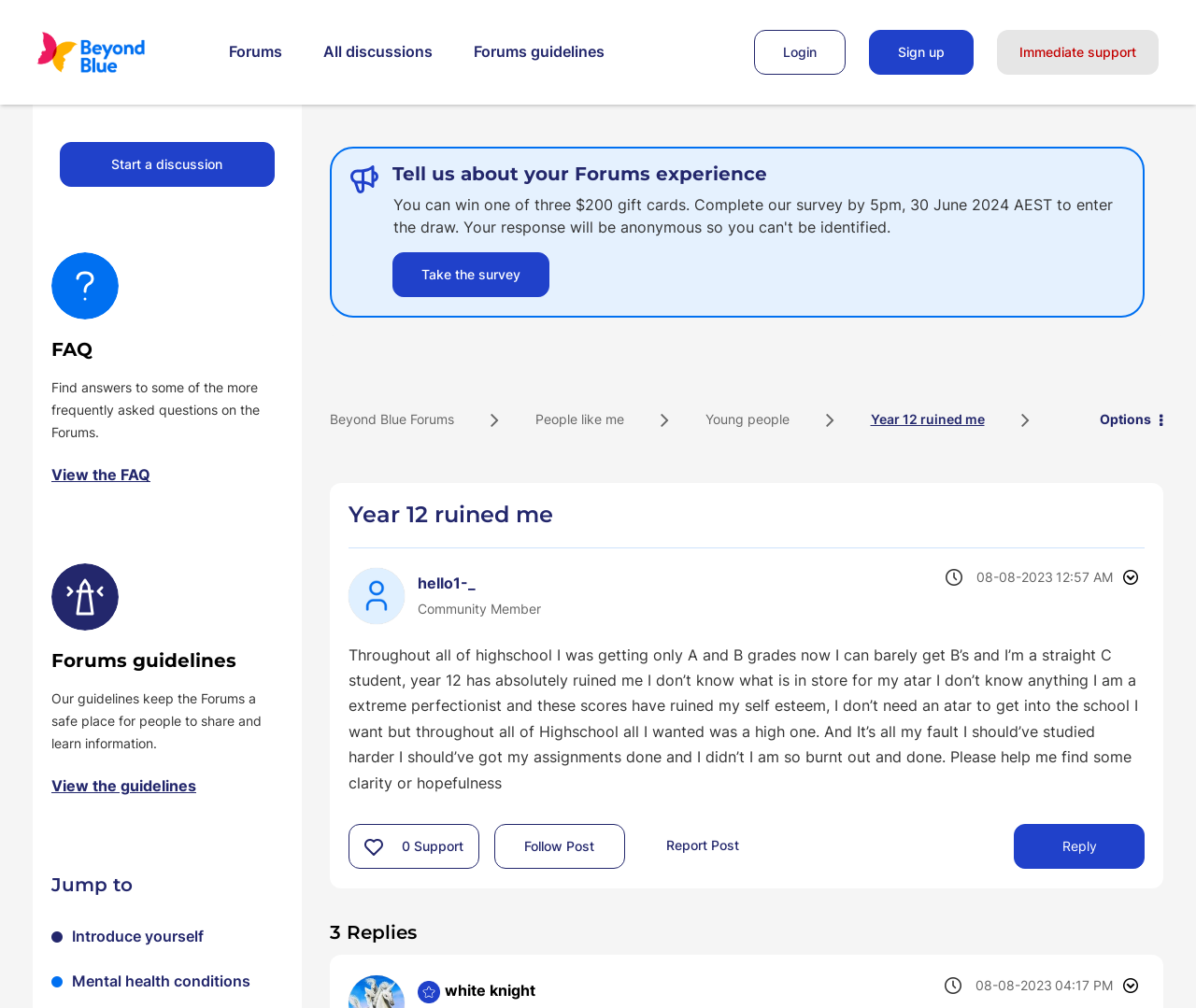Reply to the question below using a single word or brief phrase:
What is the name of the forum?

Beyond Blue Forums